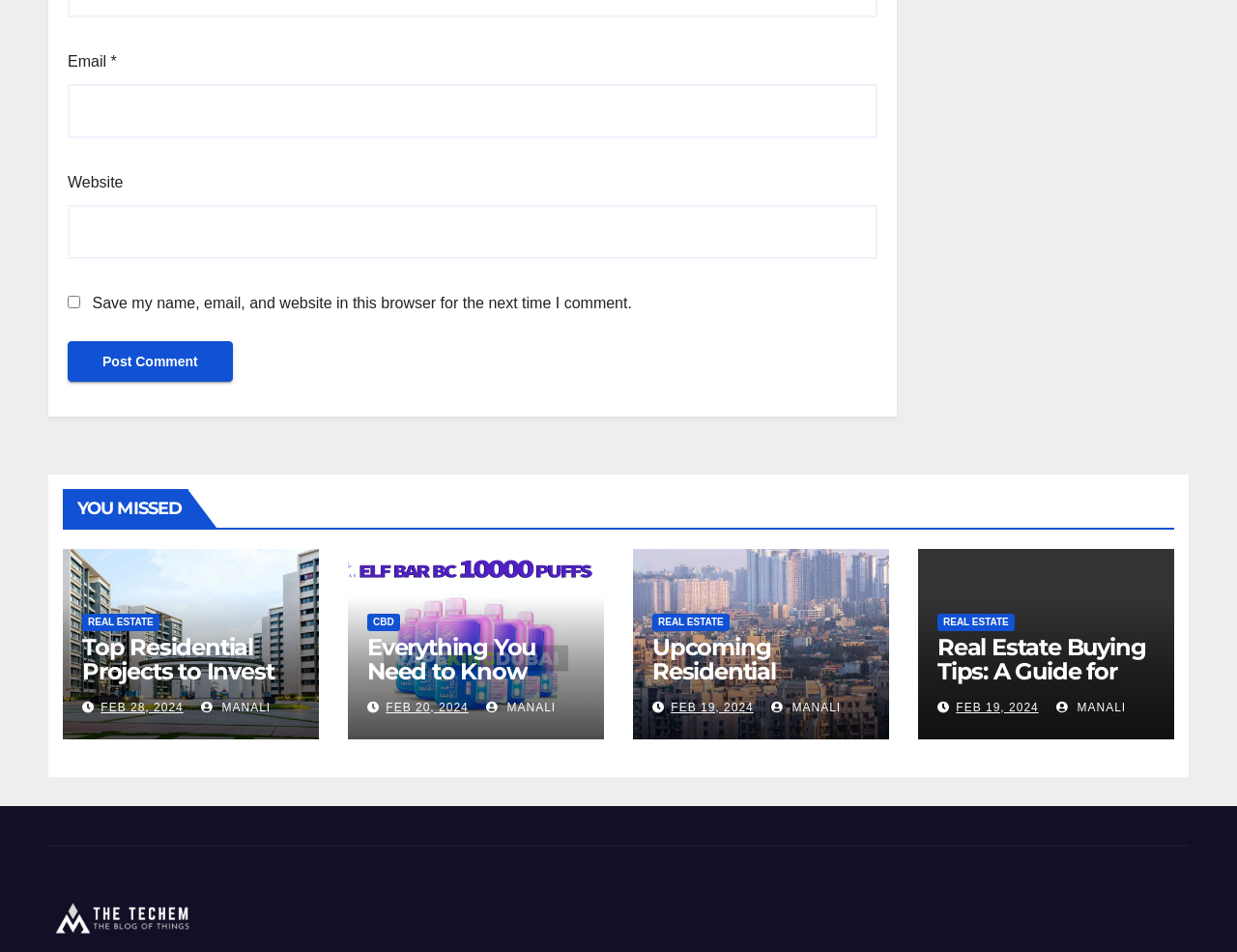Examine the image and give a thorough answer to the following question:
What is the location mentioned in the articles?

The location 'Manali' is mentioned in the articles, which can be inferred from the presence of the link element ' MANALI'.